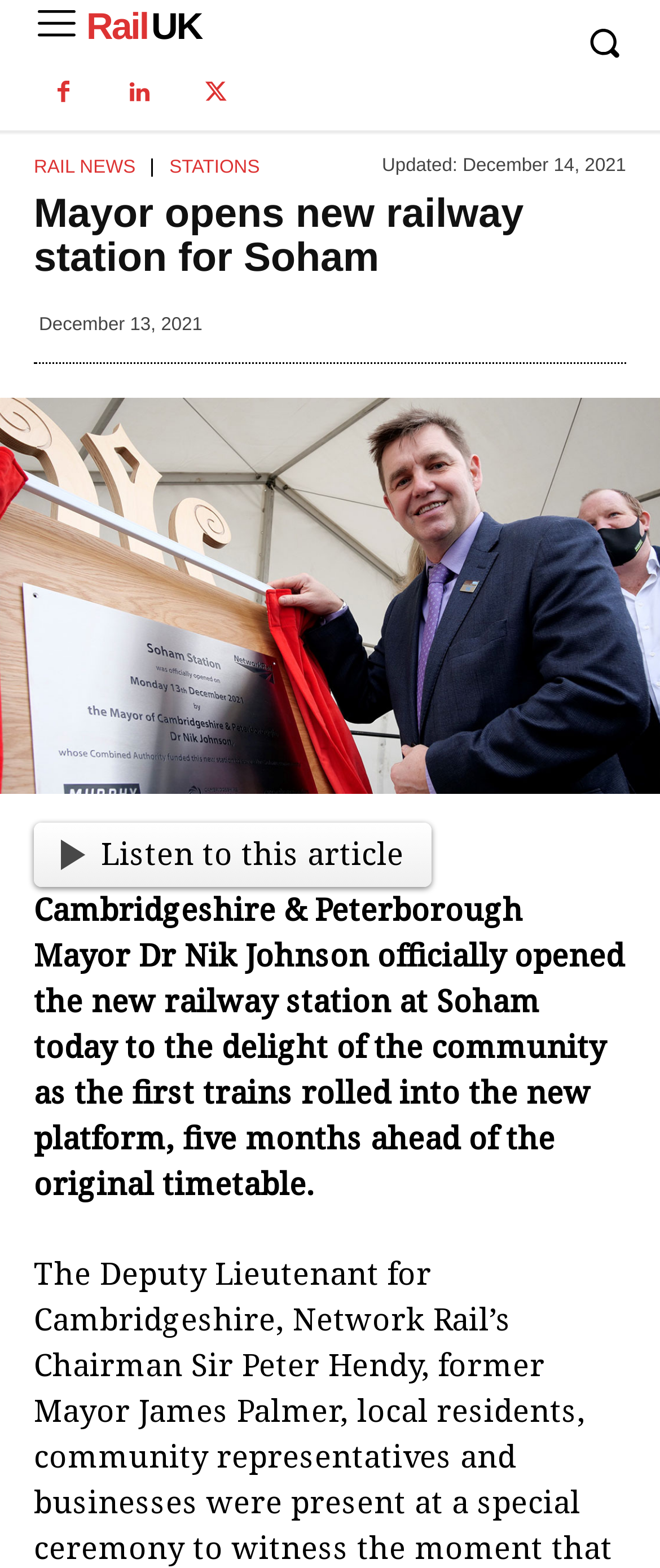With reference to the screenshot, provide a detailed response to the question below:
What is the location of the new railway station?

I found the answer by reading the article text, which mentions 'the new railway station at Soham today...'.